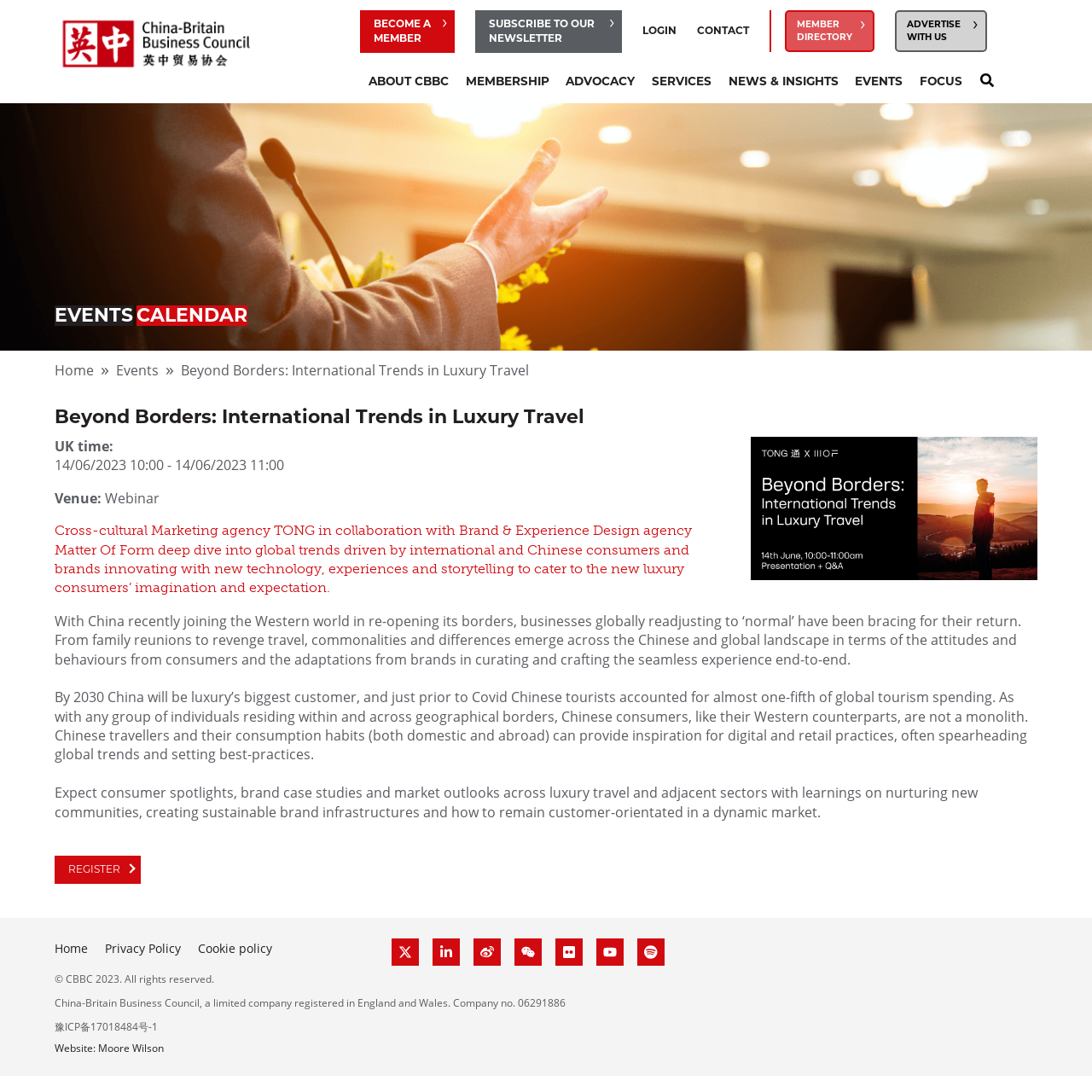Use a single word or phrase to answer the following:
How many social media links are there at the bottom of the webpage?

5